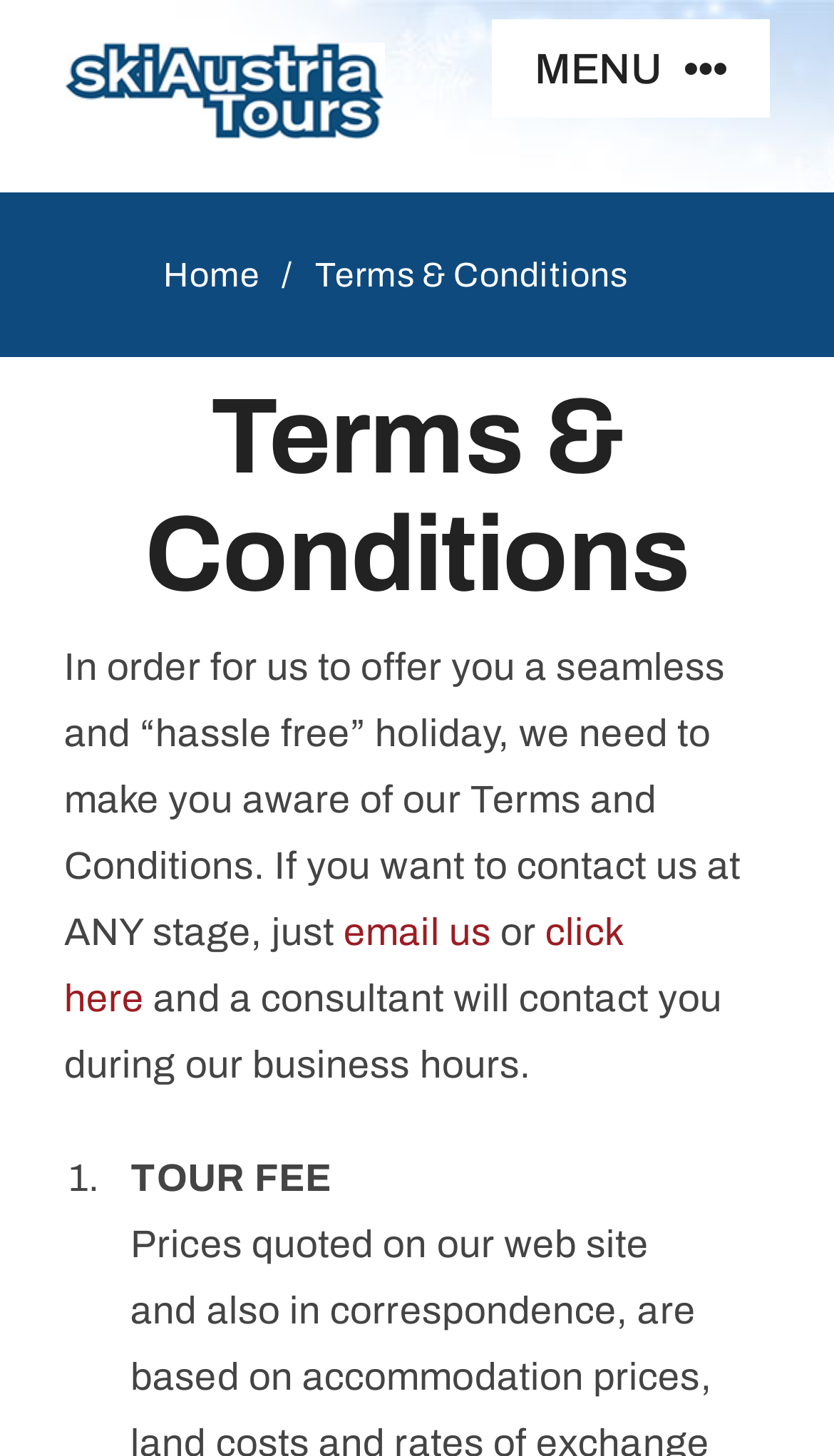Based on what you see in the screenshot, provide a thorough answer to this question: What is the current page about?

I determined the current page topic by looking at the heading 'Terms & Conditions' and the StaticText 'Terms & Conditions' in the breadcrumb navigation which indicates that the current page is about the Terms and Conditions.